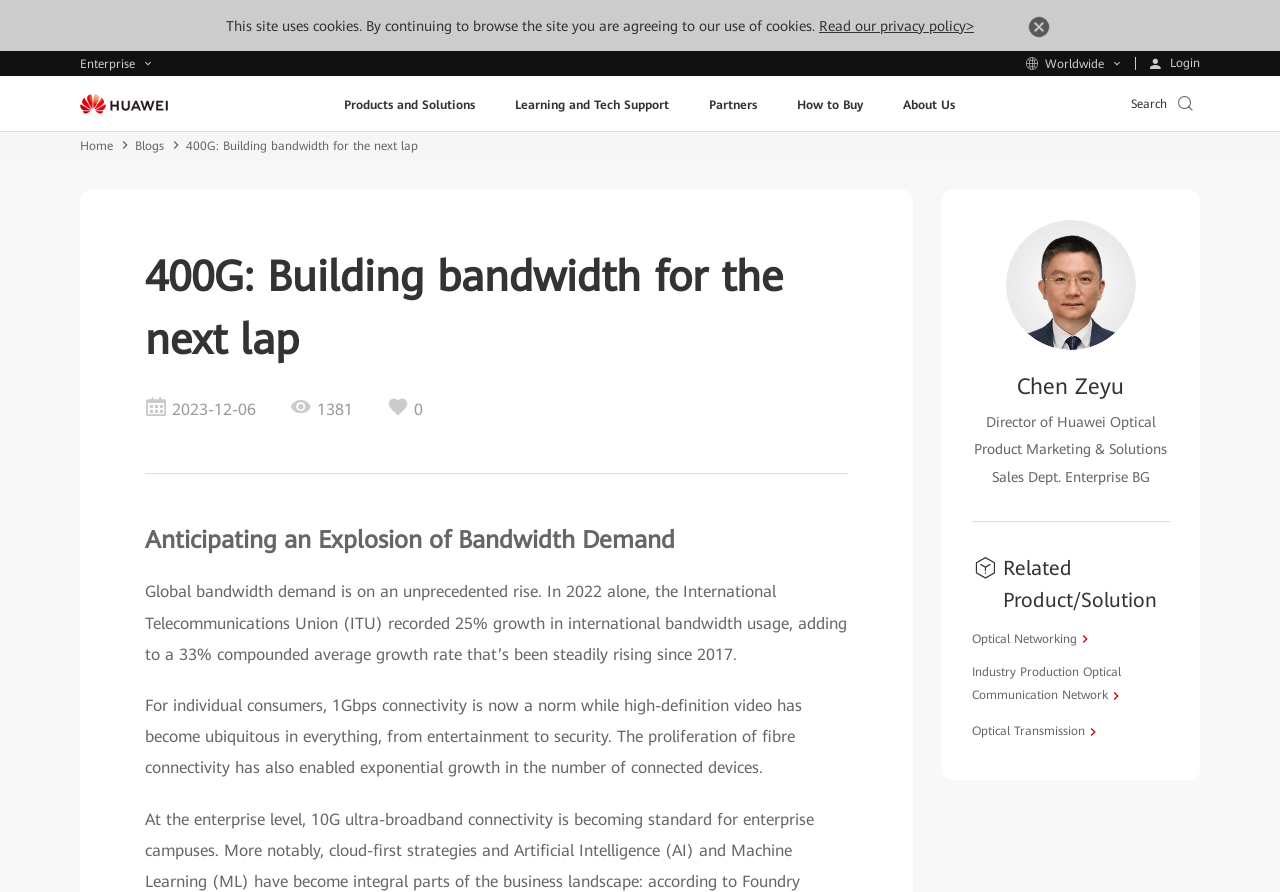What is the topic of the article?
Refer to the screenshot and respond with a concise word or phrase.

400G solution